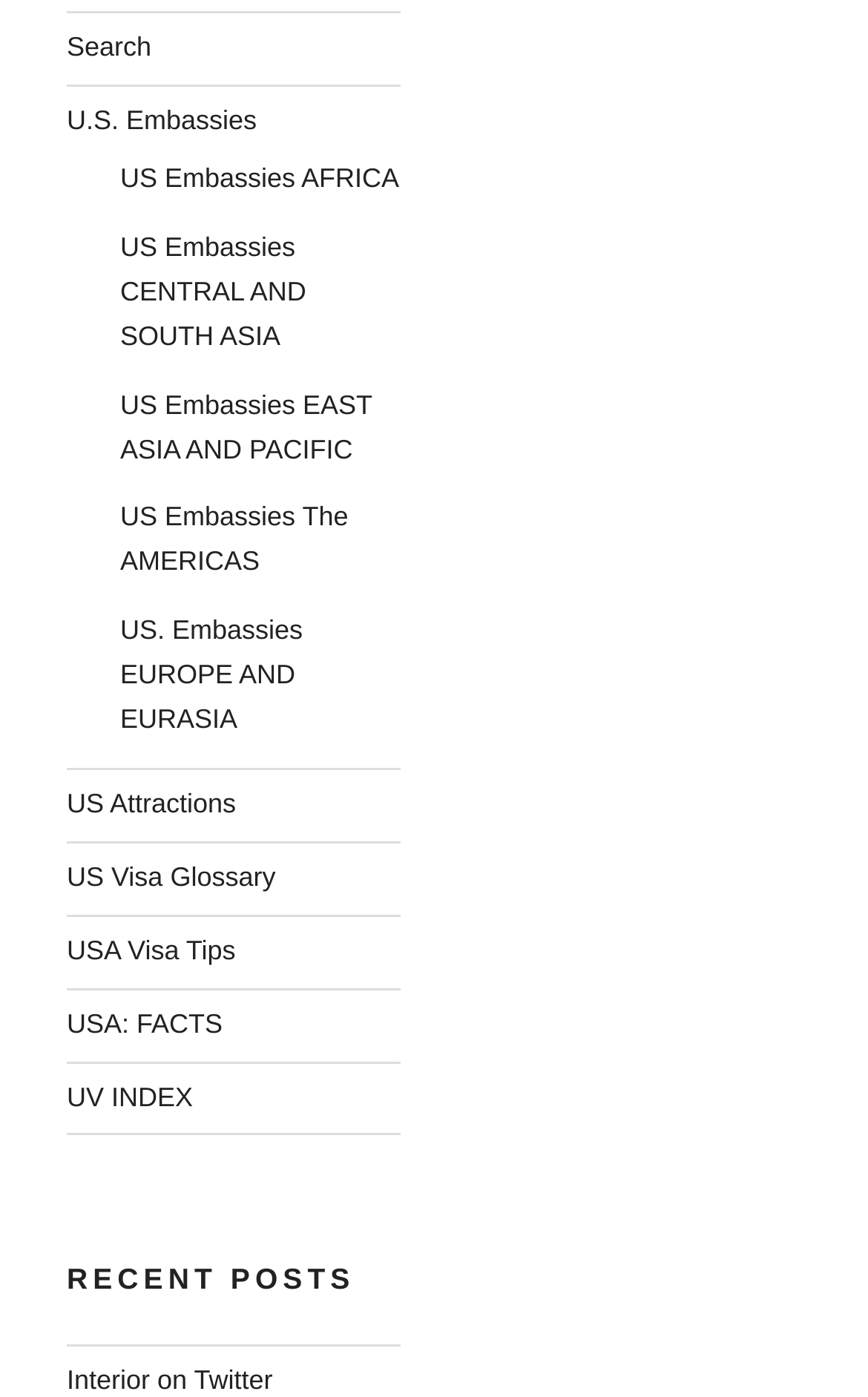Specify the bounding box coordinates of the region I need to click to perform the following instruction: "Check recent posts". The coordinates must be four float numbers in the range of 0 to 1, i.e., [left, top, right, bottom].

[0.077, 0.903, 0.462, 0.932]